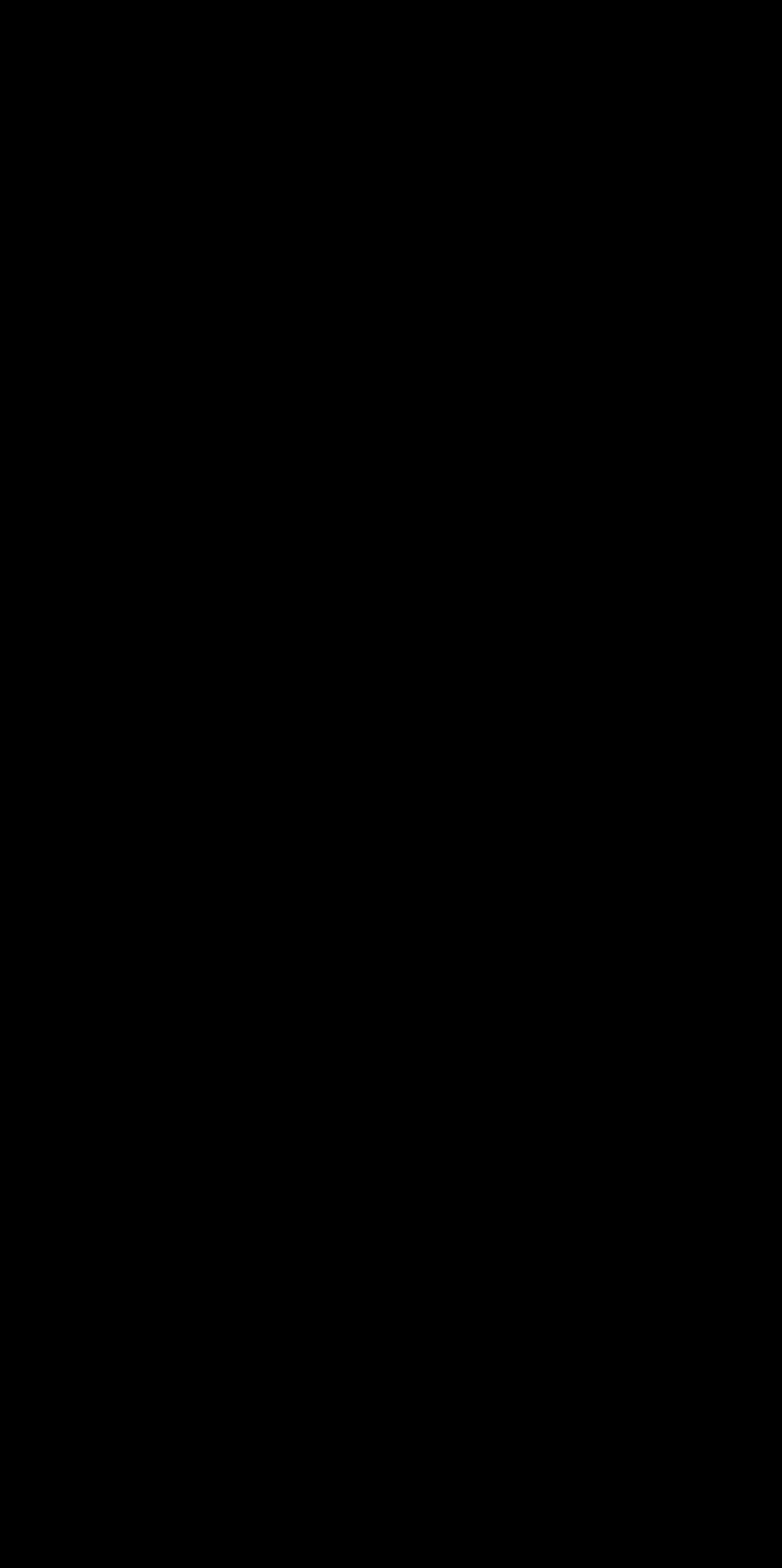Respond to the following question with a brief word or phrase:
How many sections are there on the webpage?

4